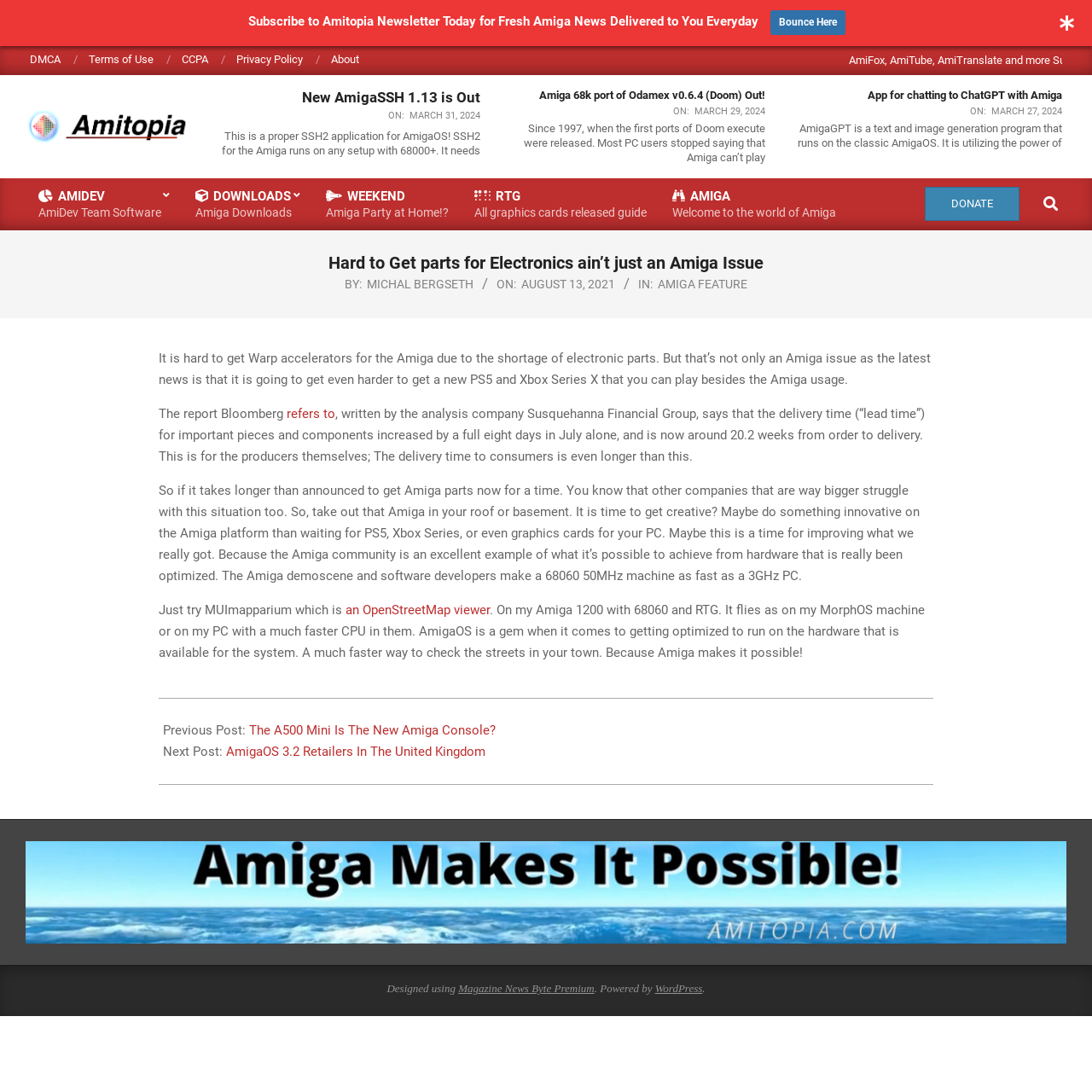Locate the bounding box coordinates of the area that needs to be clicked to fulfill the following instruction: "Read the article about AmigaSSH 1.13". The coordinates should be in the format of four float numbers between 0 and 1, namely [left, top, right, bottom].

[0.277, 0.081, 0.44, 0.097]